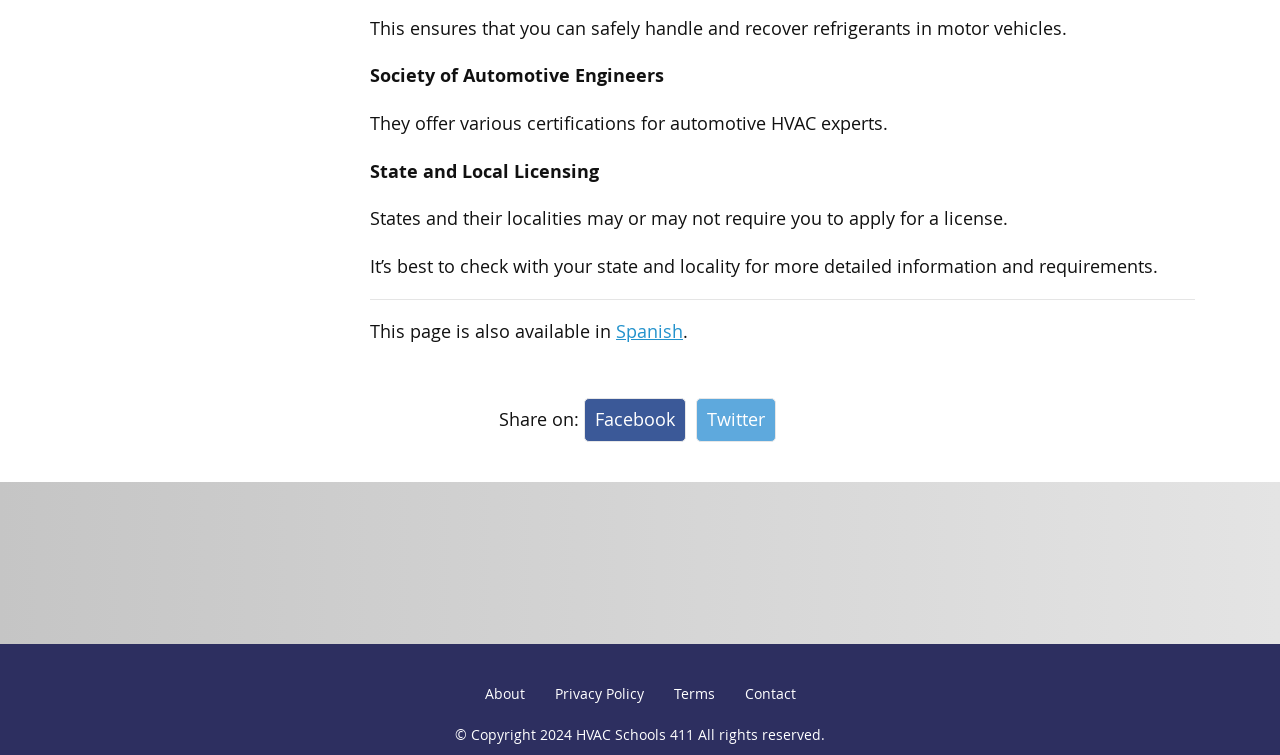Mark the bounding box of the element that matches the following description: "HVAC Schools 411".

[0.45, 0.96, 0.542, 0.985]